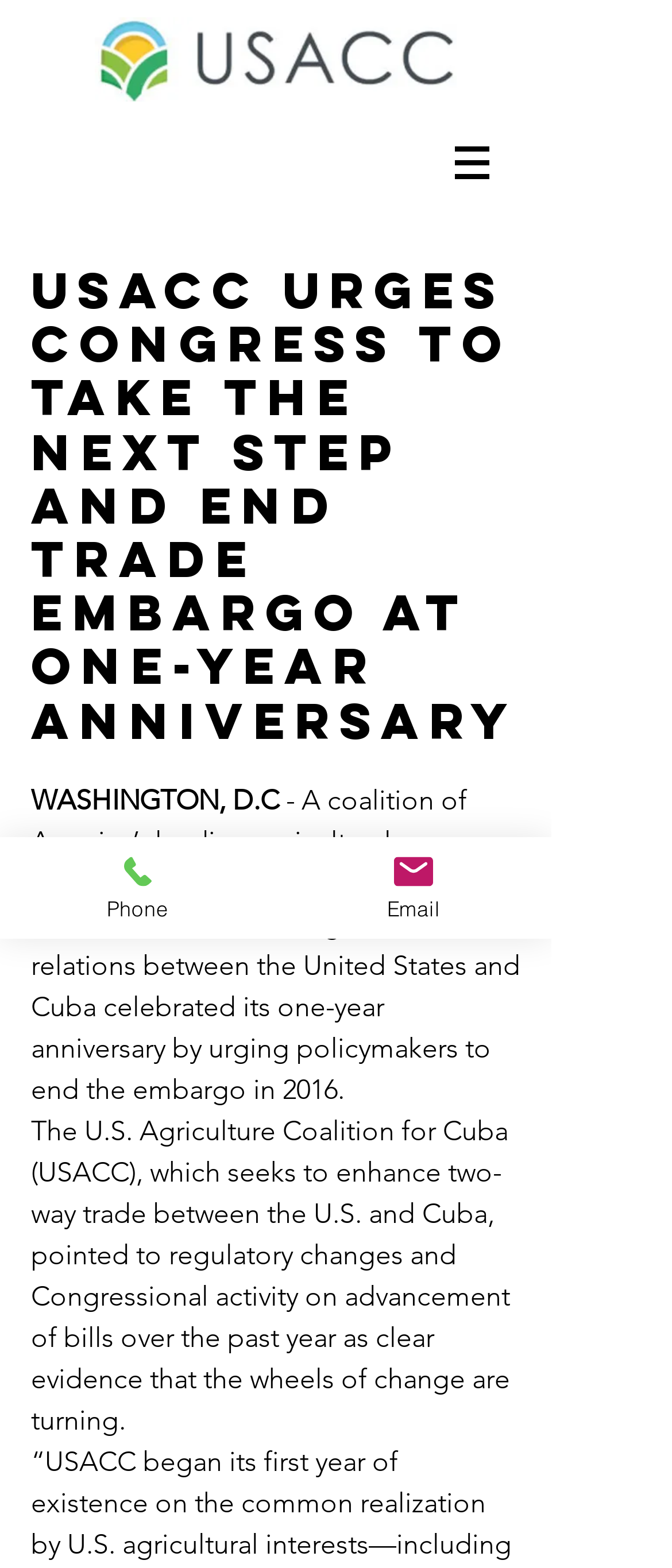Produce a meticulous description of the webpage.

The webpage appears to be a news article or press release from the U.S. Agriculture Coalition for Cuba (USACC). At the top of the page, there is a navigation menu labeled "Site" with a dropdown button, accompanied by a small image. Below this, the main heading of the article is prominently displayed, reading "USACC Urges Congress to Take the Next Step and End Trade Embargo at one-year anniversary".

The article begins with a brief introduction, stating that a coalition of agricultural organizations and companies is celebrating its one-year anniversary by urging policymakers to end the trade embargo. This introduction is divided into three paragraphs, with the first paragraph providing a brief overview of the coalition's goals, the second paragraph highlighting the progress made over the past year, and the third paragraph elaborating on the regulatory changes and Congressional activity.

On the left side of the page, there are two links, "Phone" and "Email", each accompanied by a small image. These links are positioned near the middle of the page, slightly above the main article content.